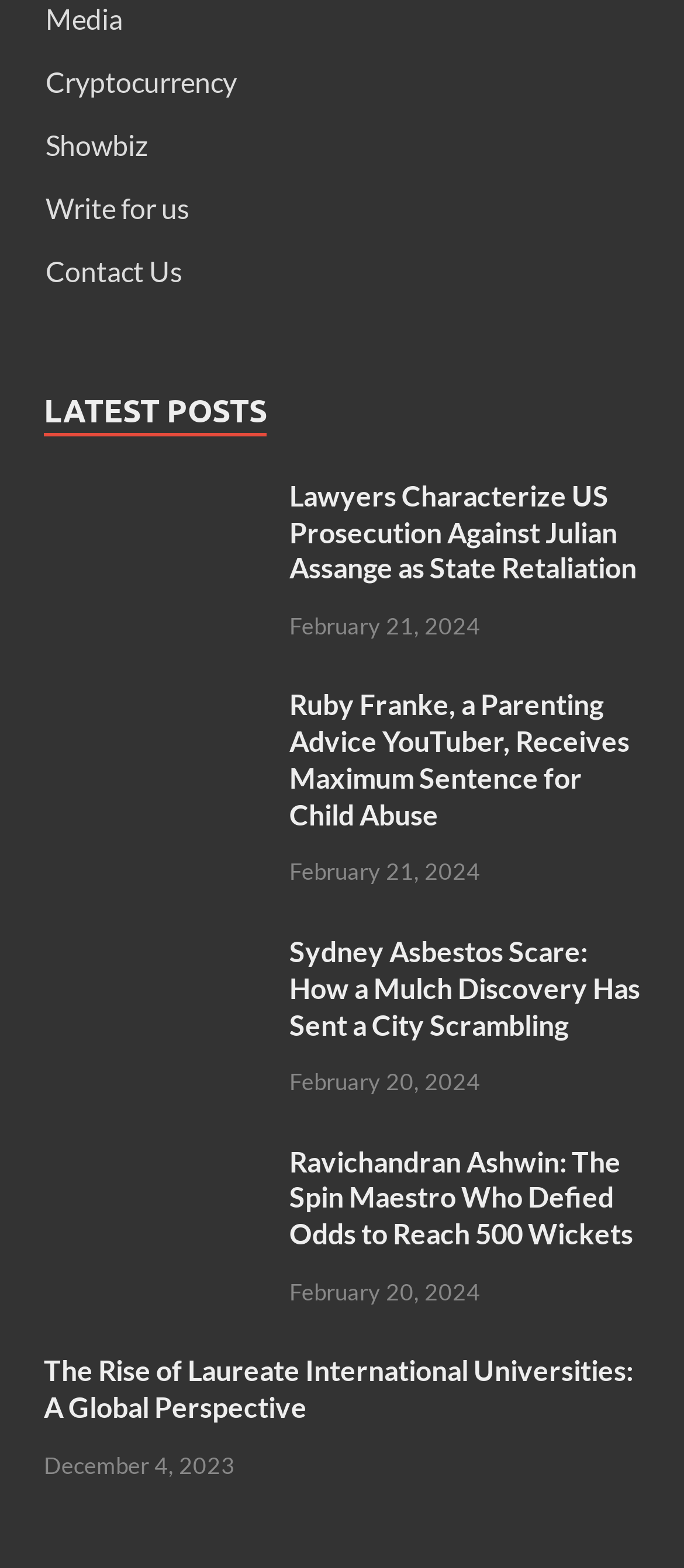Utilize the details in the image to thoroughly answer the following question: What is the date of the latest post?

I looked at the time elements associated with each latest post and found that the latest date is February 21, 2024, which is associated with two posts.